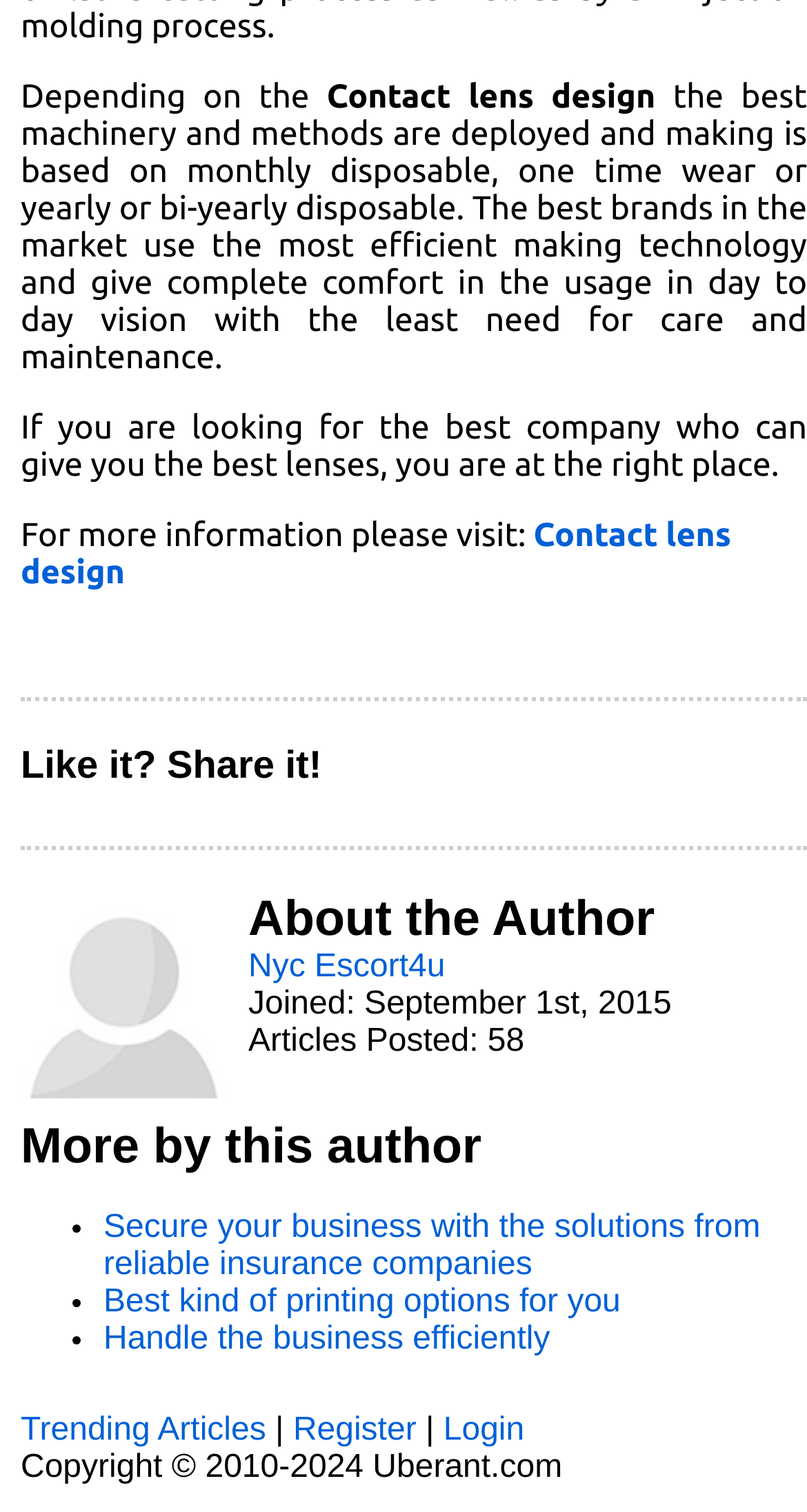Kindly determine the bounding box coordinates for the clickable area to achieve the given instruction: "Explore 'Trending Articles'".

[0.026, 0.935, 0.33, 0.958]